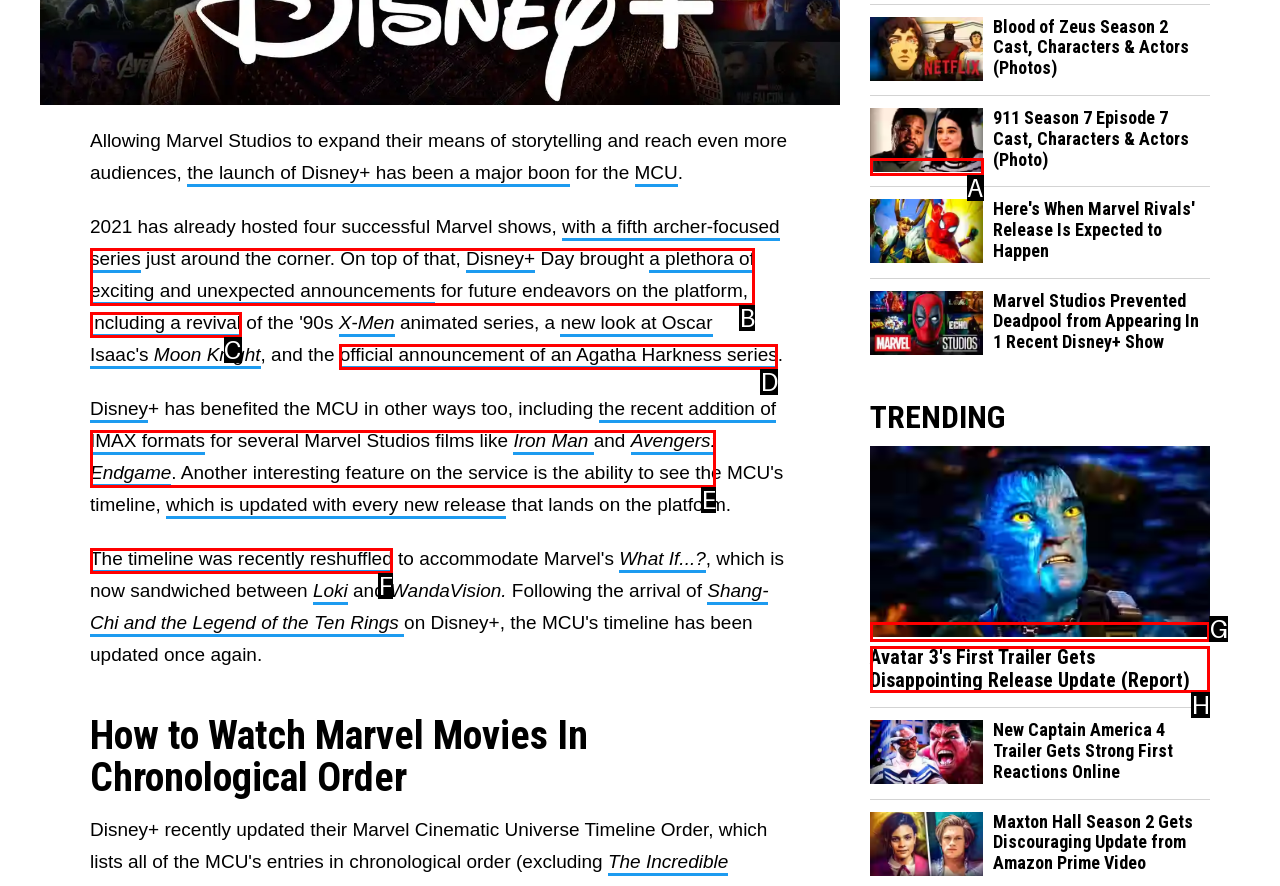Select the letter that corresponds to this element description: including a revival
Answer with the letter of the correct option directly.

C